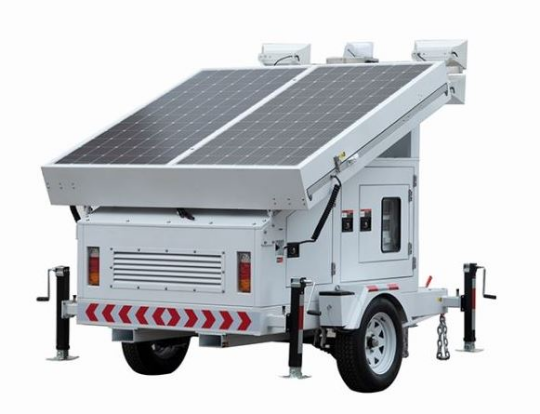How many surveillance cameras are mounted on top?
Answer the question with as much detail as possible.

The caption states that the trailer appears to be equipped with multiple surveillance cameras mounted on top, providing comprehensive monitoring capabilities for various scenarios, but it does not specify the exact number.